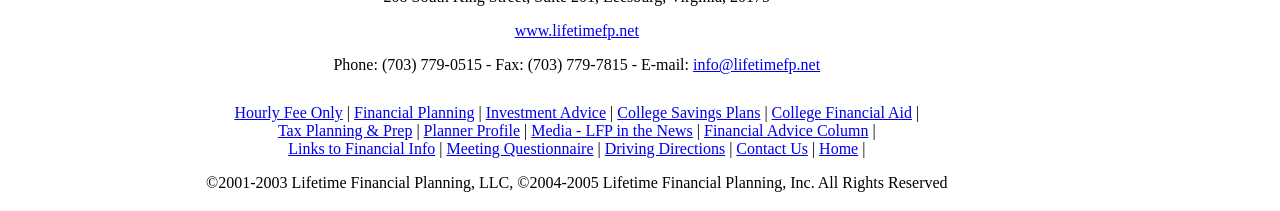Predict the bounding box coordinates of the area that should be clicked to accomplish the following instruction: "contact us". The bounding box coordinates should consist of four float numbers between 0 and 1, i.e., [left, top, right, bottom].

[0.575, 0.665, 0.631, 0.746]